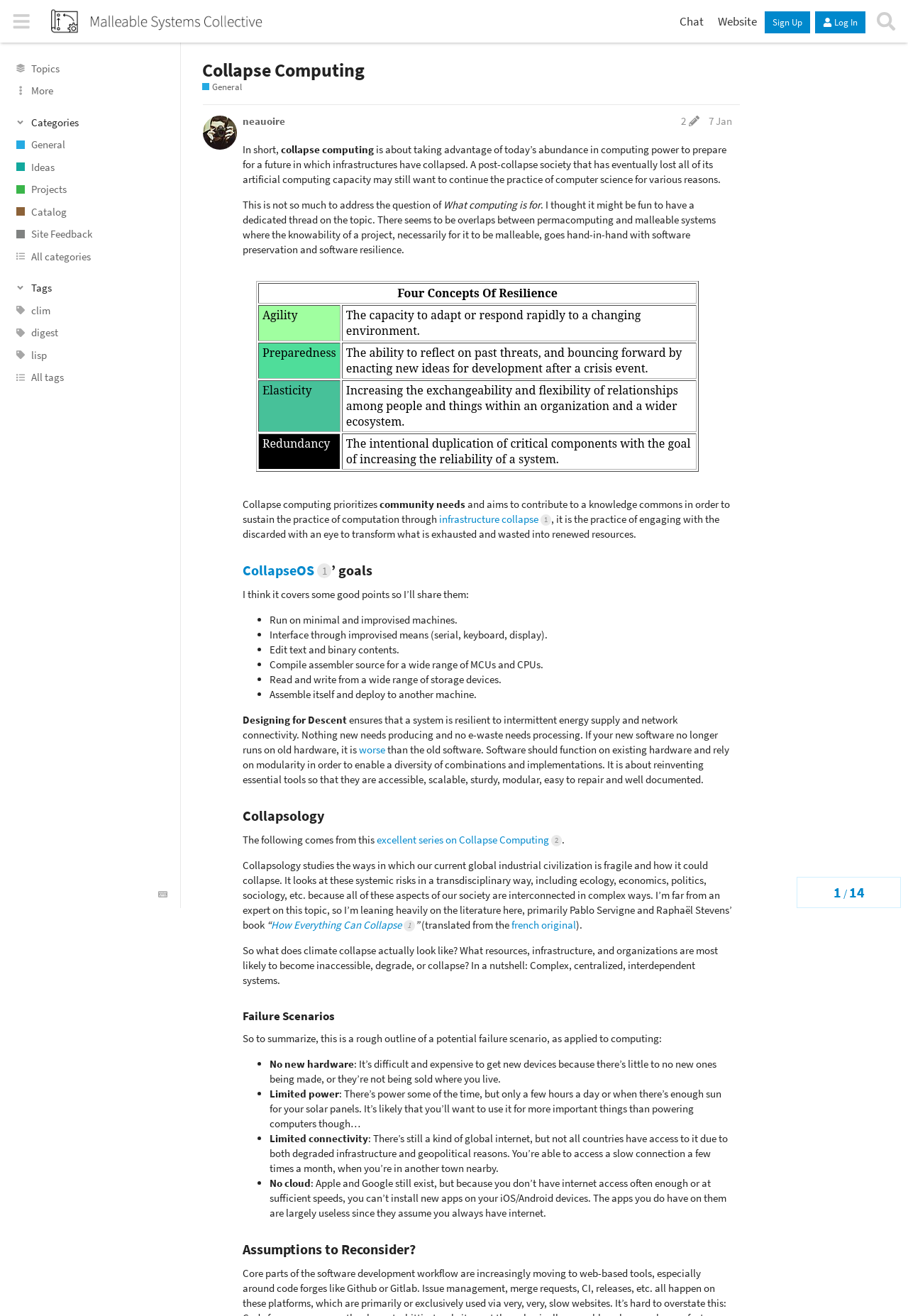Look at the image and write a detailed answer to the question: 
What is the name of the system mentioned in the post?

I read the content of the post, which mentions 'CollapseOS 1’ goals' and lists several goals for the system.